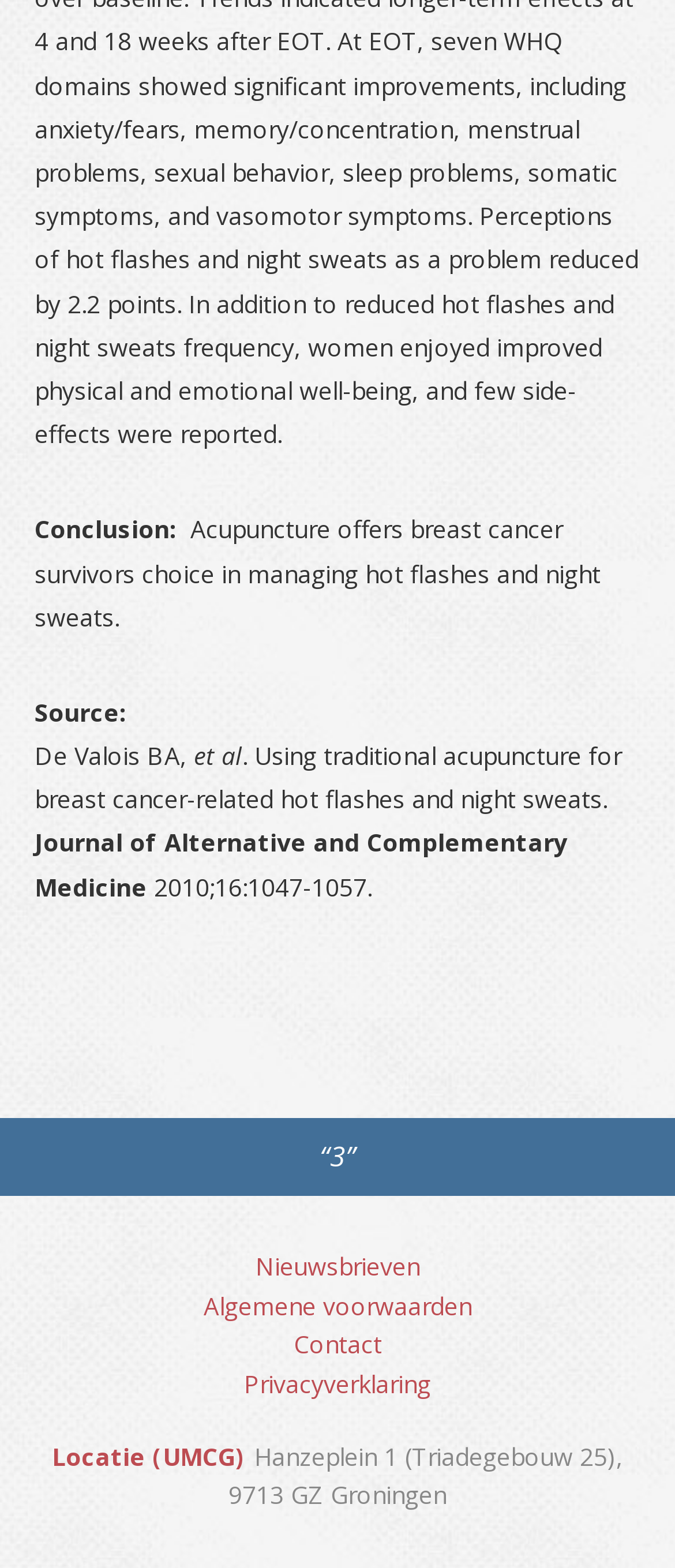Who is the author of the study?
Give a thorough and detailed response to the question.

The author of the study is mentioned in the text 'De Valois BA, et al. Using traditional acupuncture for breast cancer-related hot flashes and night sweats.' which is a citation of the study.